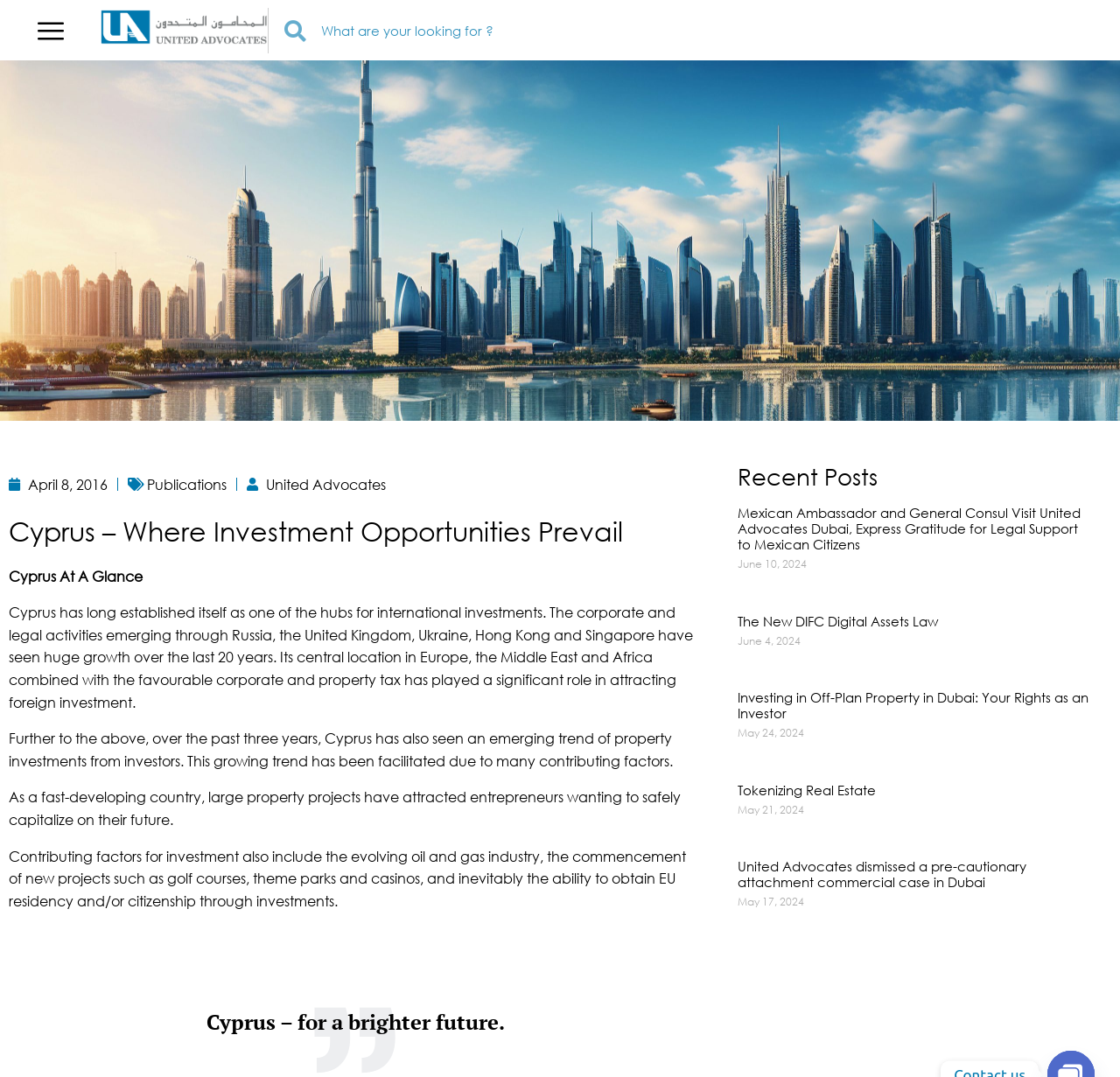Analyze the image and provide a detailed answer to the question: What is the main topic of the webpage?

I determined the main topic of the webpage by looking at the heading elements and finding the one with the text 'Cyprus – Where Investment Opportunities Prevail'. This suggests that the webpage is primarily about Cyprus.